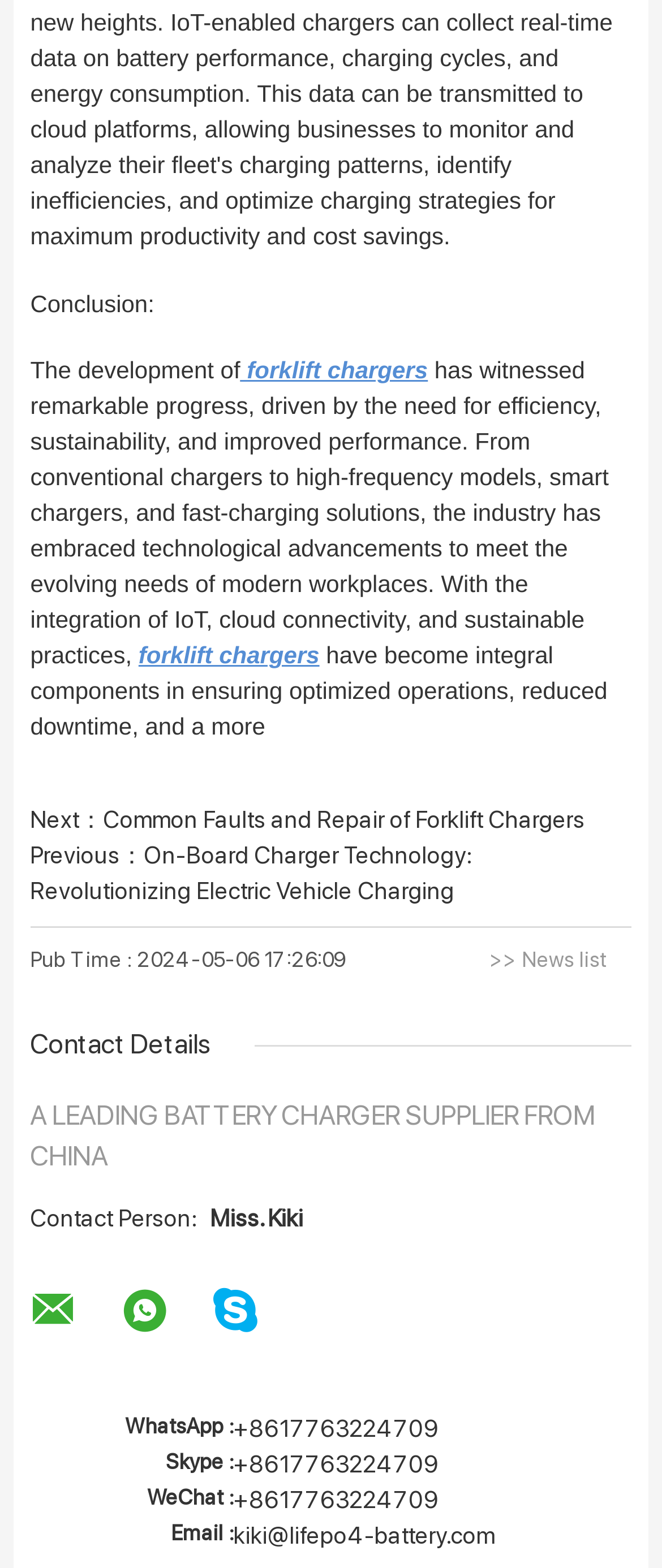Identify the bounding box coordinates of the HTML element based on this description: ">> News list".

[0.739, 0.604, 0.916, 0.62]